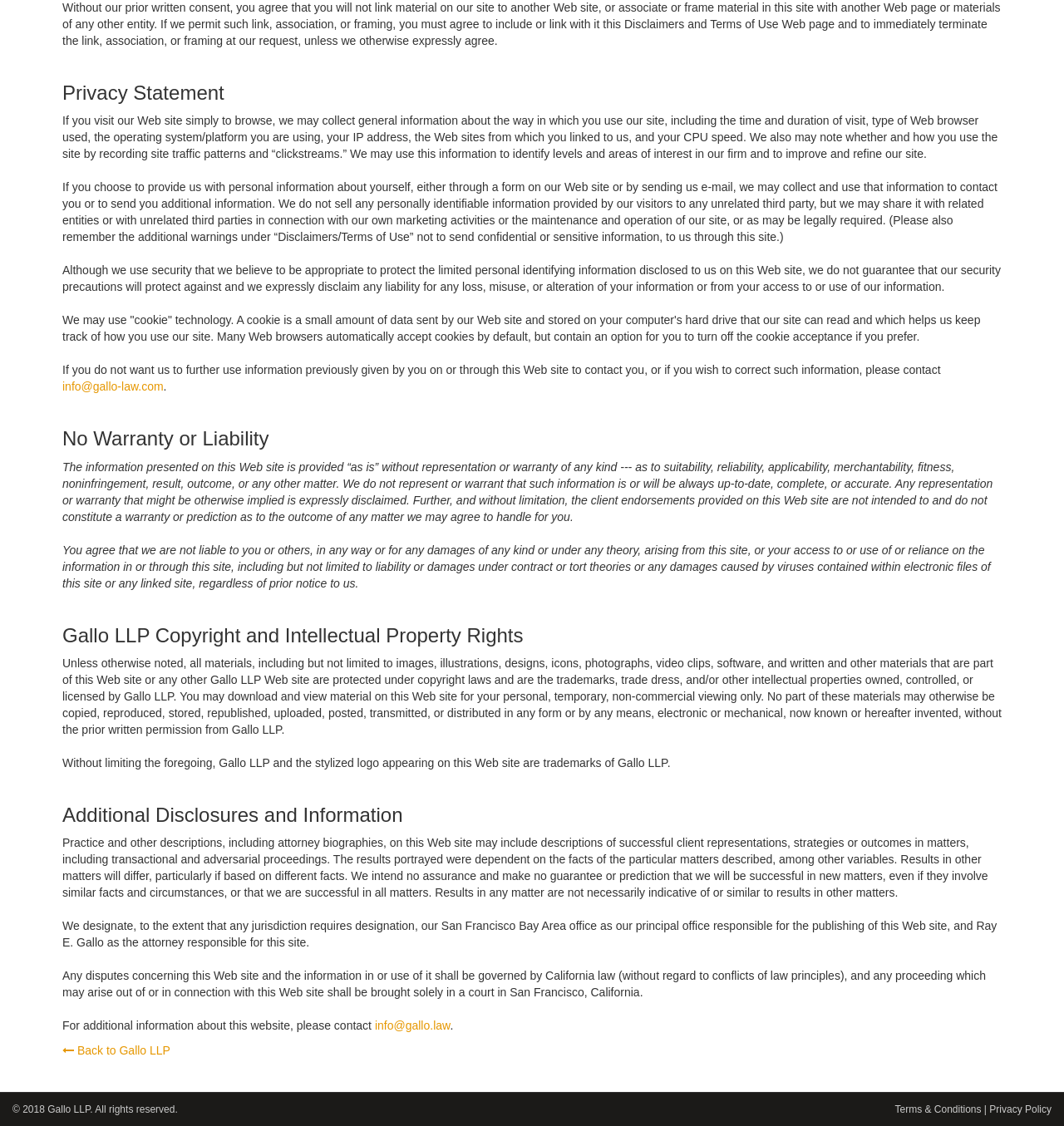What is the location of Gallo LLP's principal office?
Please respond to the question with as much detail as possible.

The section 'Additional Disclosures and Information' specifies that Gallo LLP's principal office is located in the San Francisco Bay Area, which is responsible for publishing this website.